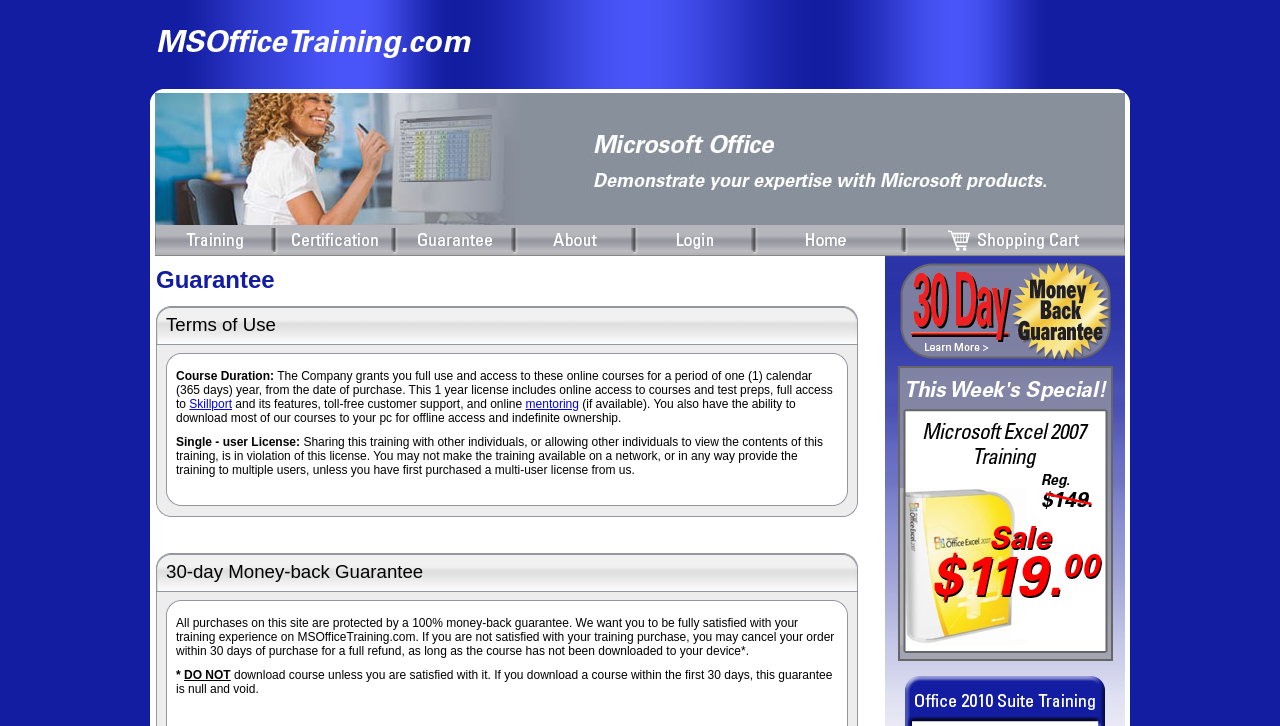Identify the bounding box coordinates for the UI element described as: "Skillport". The coordinates should be provided as four floats between 0 and 1: [left, top, right, bottom].

[0.148, 0.547, 0.181, 0.566]